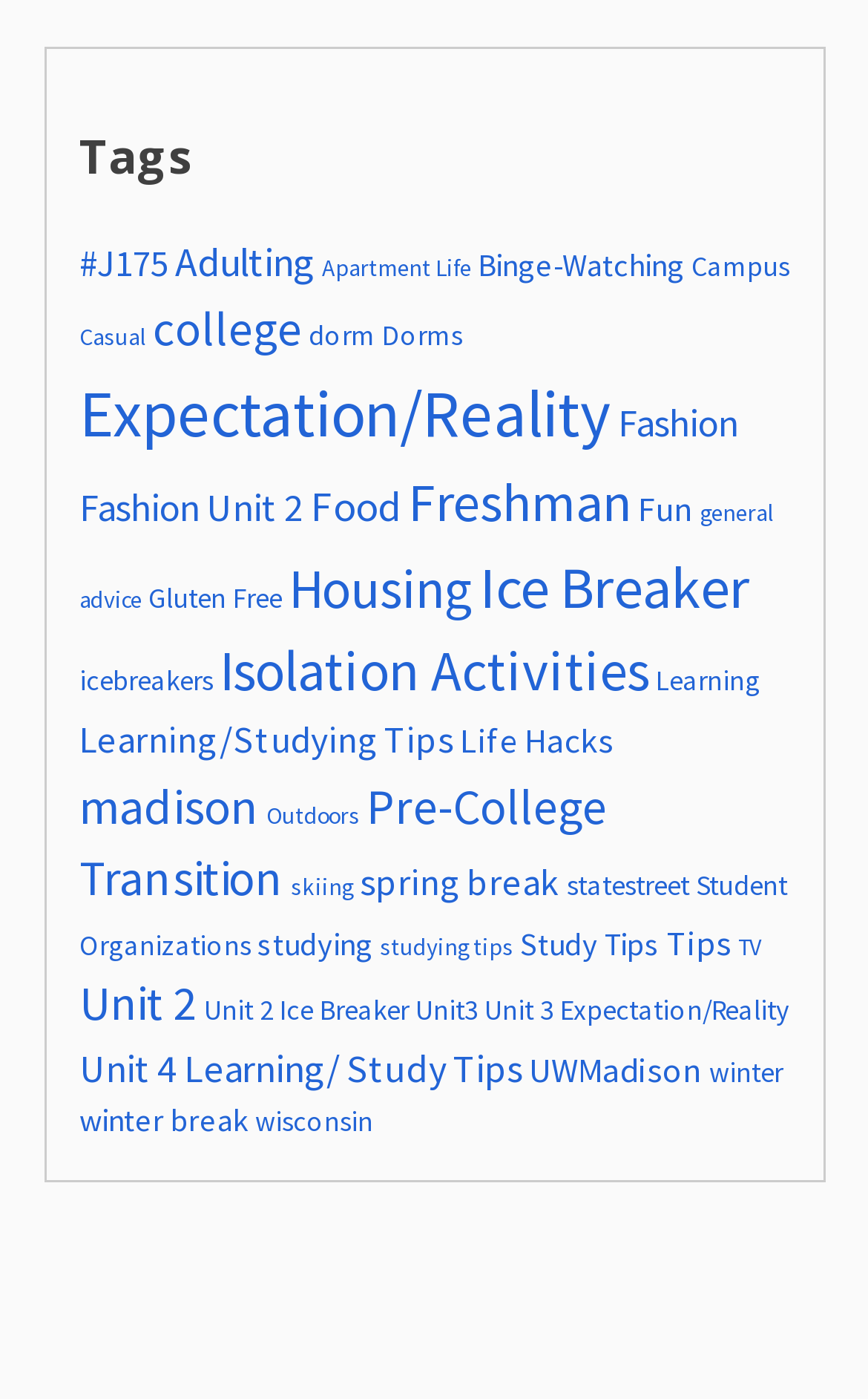Specify the bounding box coordinates of the region I need to click to perform the following instruction: "Learn about trends revolutionizing the business world". The coordinates must be four float numbers in the range of 0 to 1, i.e., [left, top, right, bottom].

None